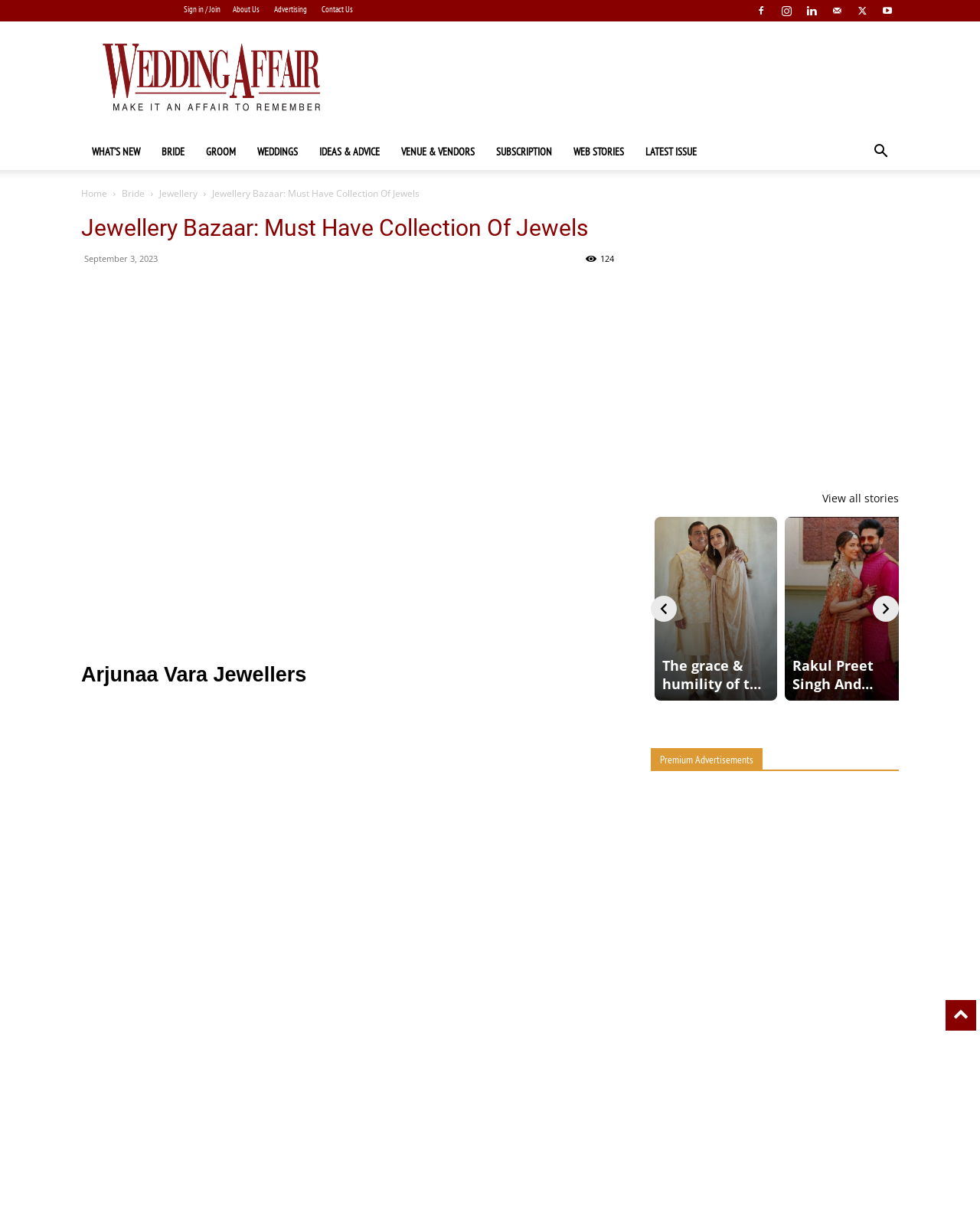Please identify the bounding box coordinates of the region to click in order to complete the task: "Read the story about Rakul Preet Singh and Jackky Bhagnani". The coordinates must be four float numbers between 0 and 1, specified as [left, top, right, bottom].

[0.801, 0.429, 0.926, 0.581]